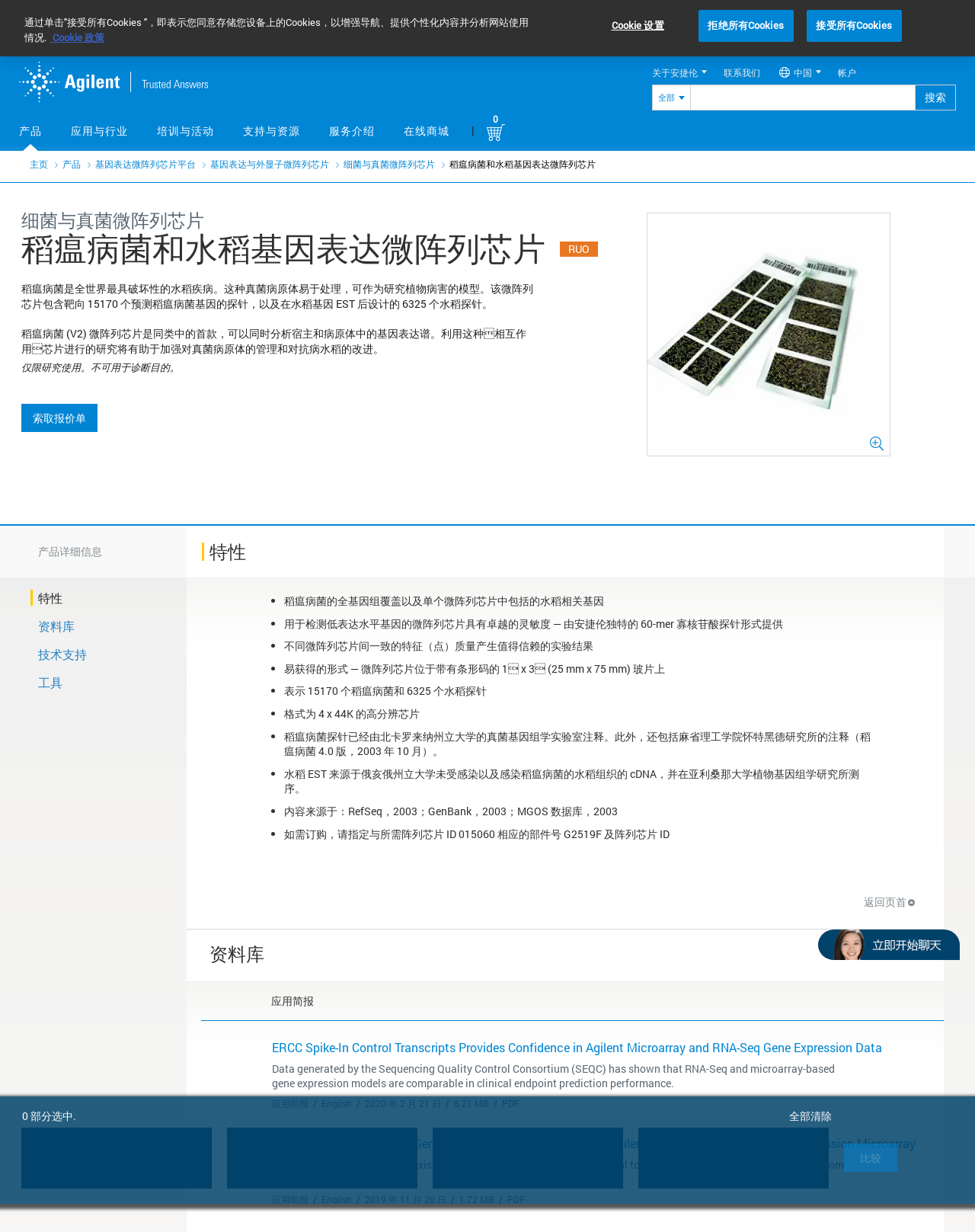How many features are listed for the microarray chip?
From the image, respond with a single word or phrase.

9